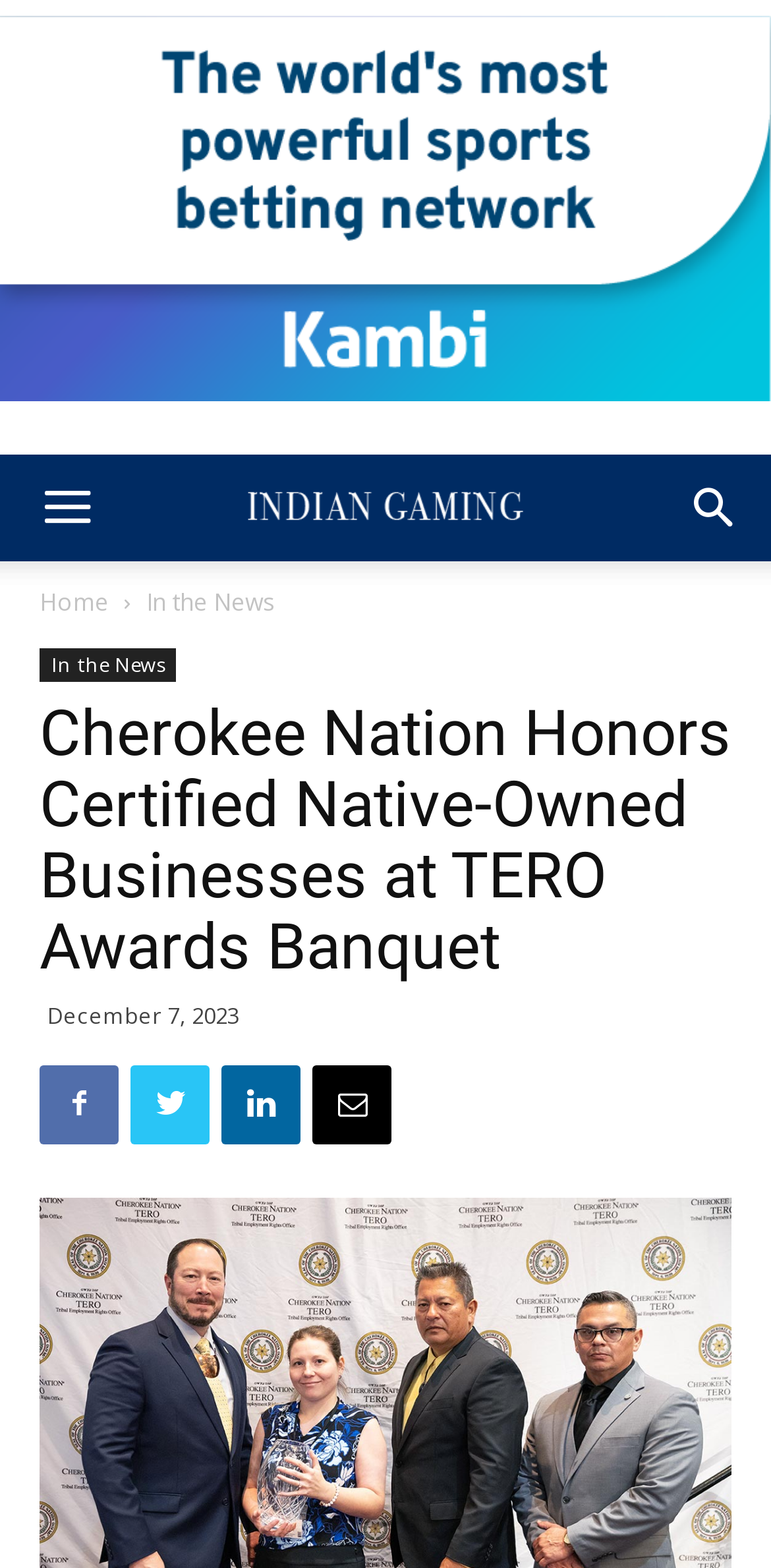Determine the bounding box coordinates for the area that should be clicked to carry out the following instruction: "Check the date of the article".

[0.062, 0.637, 0.31, 0.656]